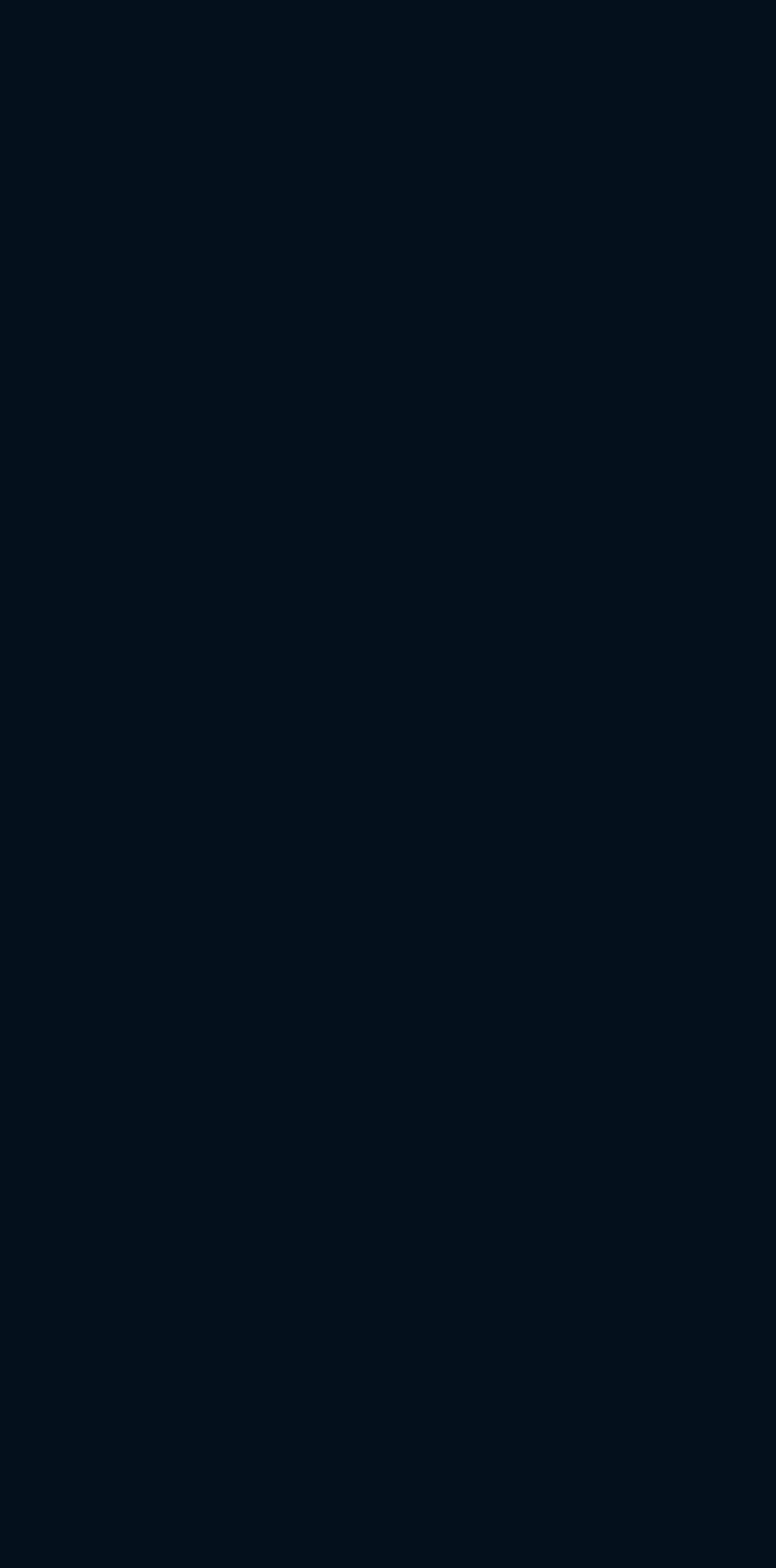Pinpoint the bounding box coordinates of the area that must be clicked to complete this instruction: "Read the 'Latest Blog' section".

[0.038, 0.437, 0.266, 0.461]